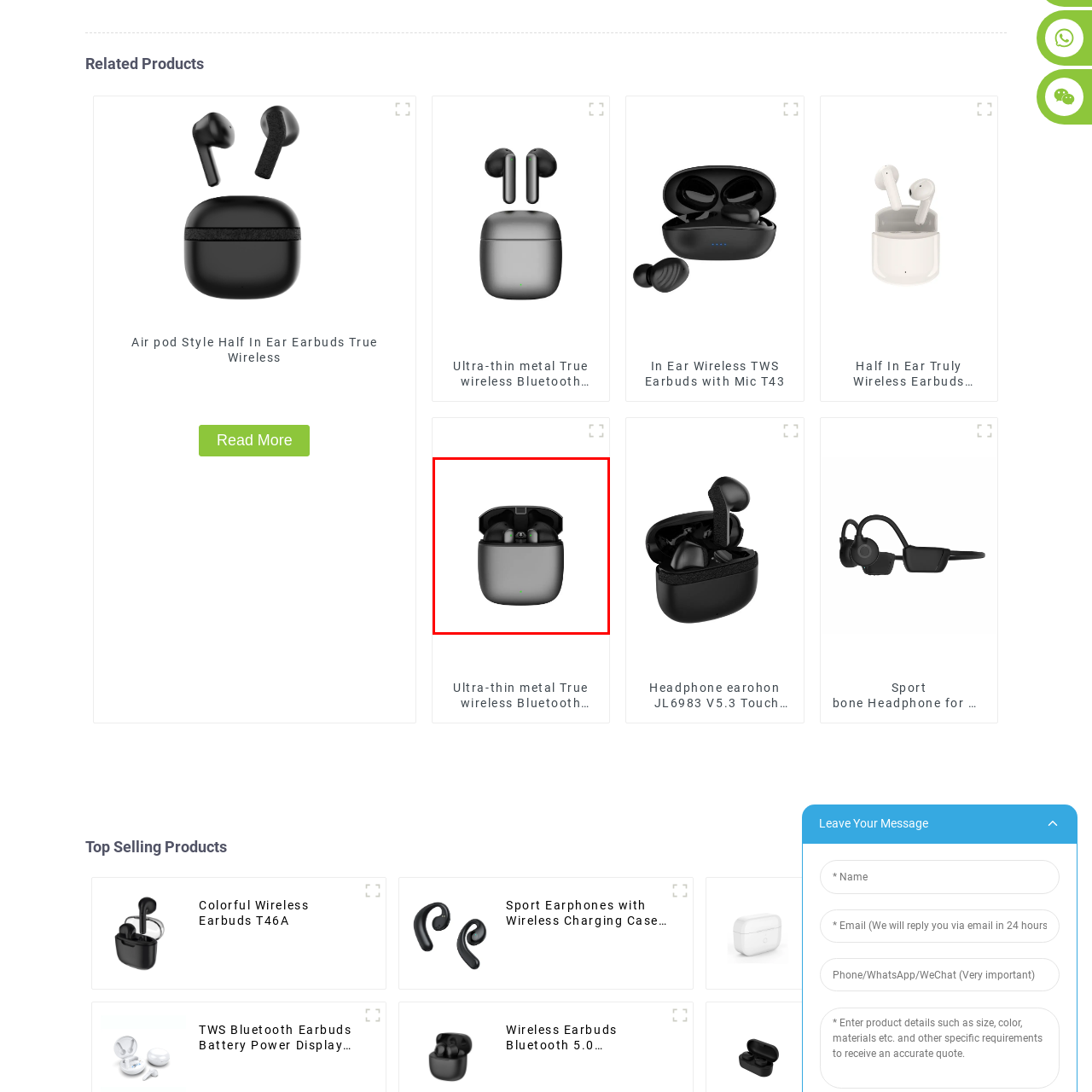Observe the image segment inside the red bounding box and answer concisely with a single word or phrase: What is the design focus of the 'Ultra-thin metal True wireless Bluetooth earphone' line?

Streamlined design and high functionality